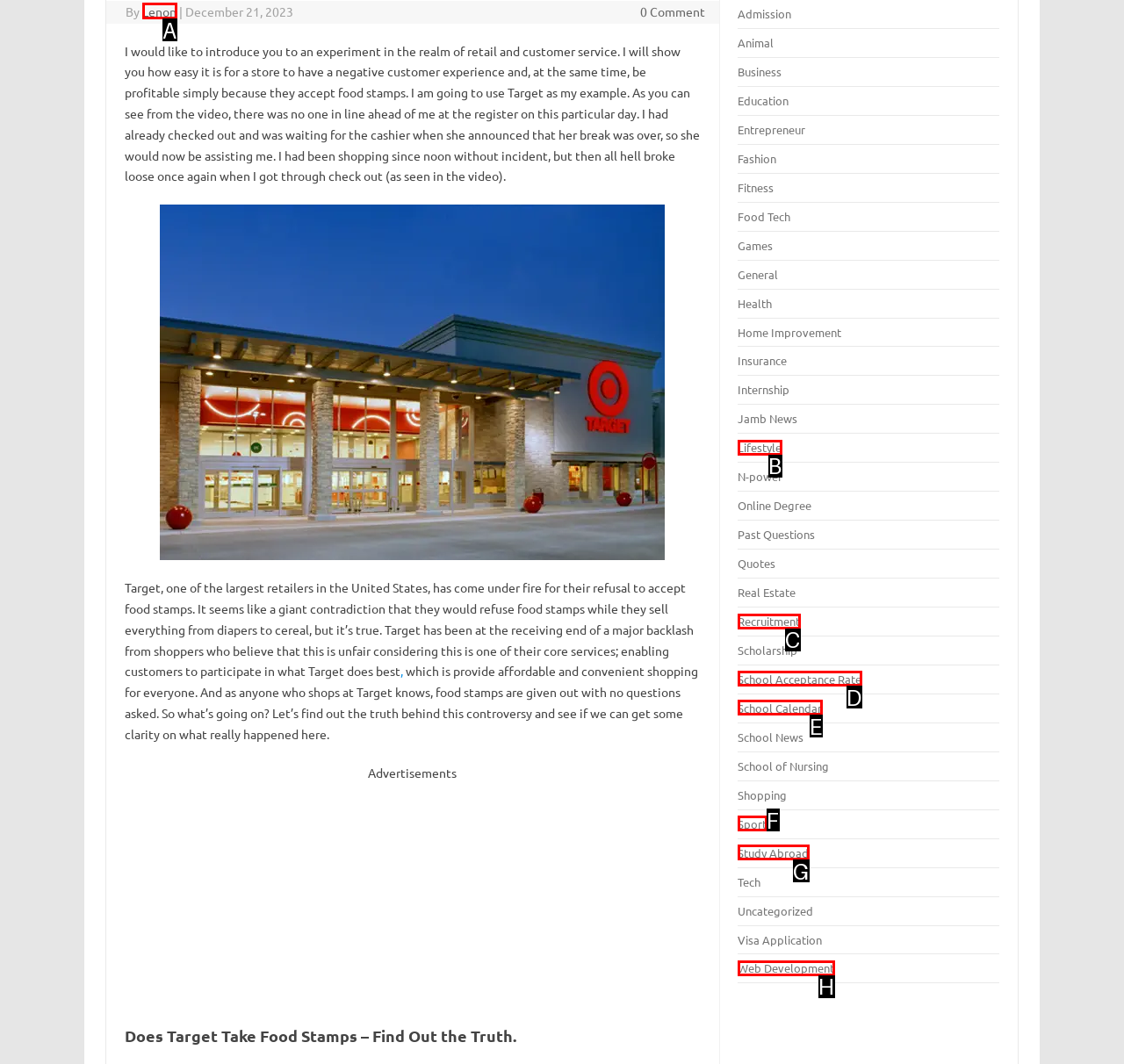Based on the description: ULEZ, identify the matching HTML element. Reply with the letter of the correct option directly.

None